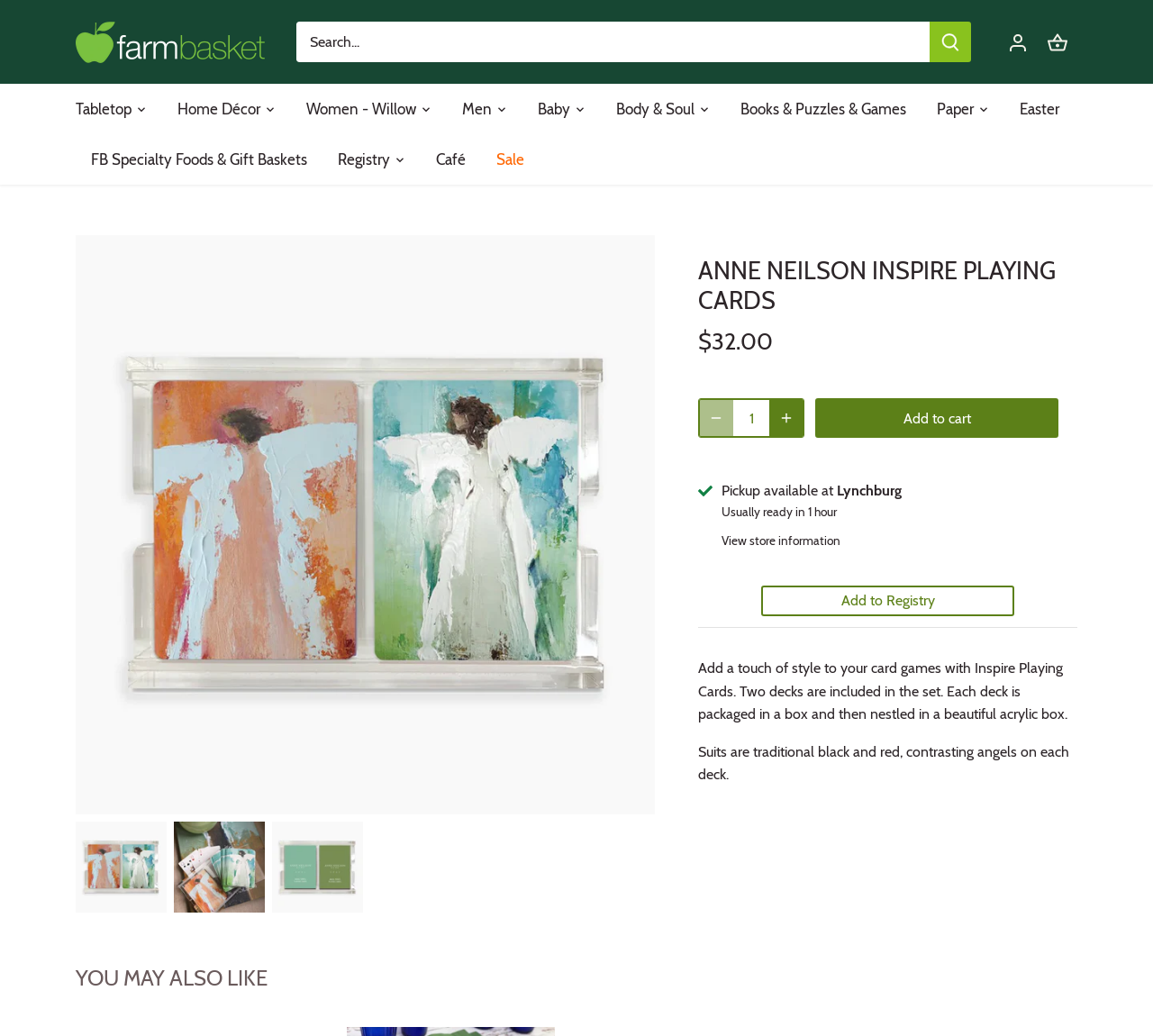Construct a comprehensive caption that outlines the webpage's structure and content.

This webpage is an e-commerce product page for "Anne Neilson Inspire Playing Cards" on the Farm Basket LLC website. At the top, there is a navigation menu with links to various categories such as "Tabletop", "Home Décor", "Women - Willow", and more. Below the navigation menu, there is a search bar with a submit button and an image of a magnifying glass.

On the left side of the page, there is a link to the account page and a link to the cart with an image of a shopping cart. Below these links, there is a primary navigation menu with links to various categories.

The main content of the page is dedicated to the product description. There is a large image of the product, and below it, there is a heading with the product name and price, "$32.00". The product description is divided into two paragraphs, which describe the features and design of the playing cards.

Below the product description, there are buttons to decrease or increase the quantity of the product, and an "Add to cart" button. There is also information about the product's availability, including a note that it is available for pickup at the Lynchburg store and usually ready in one hour.

Further down the page, there is a section titled "YOU MAY ALSO LIKE", which suggests other products that the customer might be interested in.